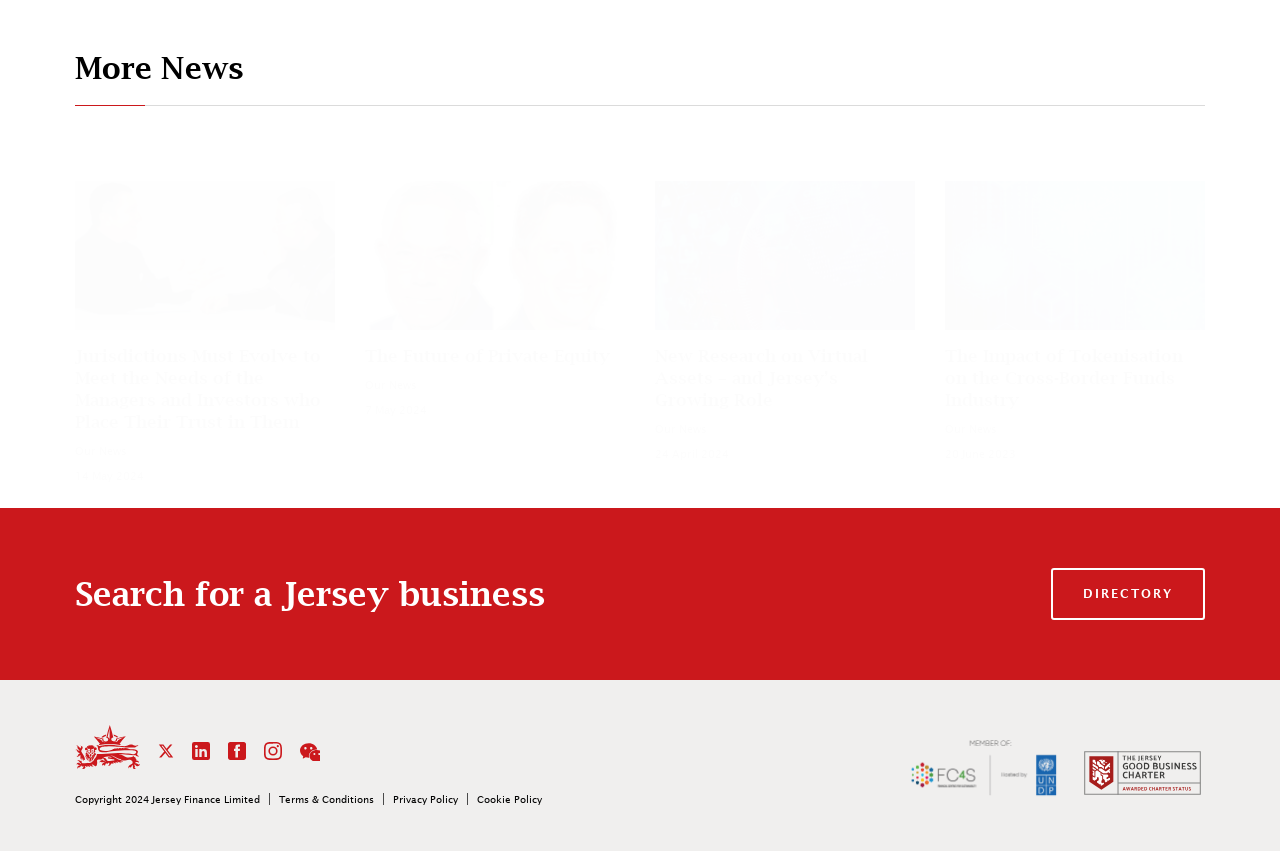Locate the bounding box coordinates of the area to click to fulfill this instruction: "Click on 'New Research on Virtual Assets – and Jersey’s Growing Role'". The bounding box should be presented as four float numbers between 0 and 1, in the order [left, top, right, bottom].

[0.512, 0.405, 0.715, 0.483]